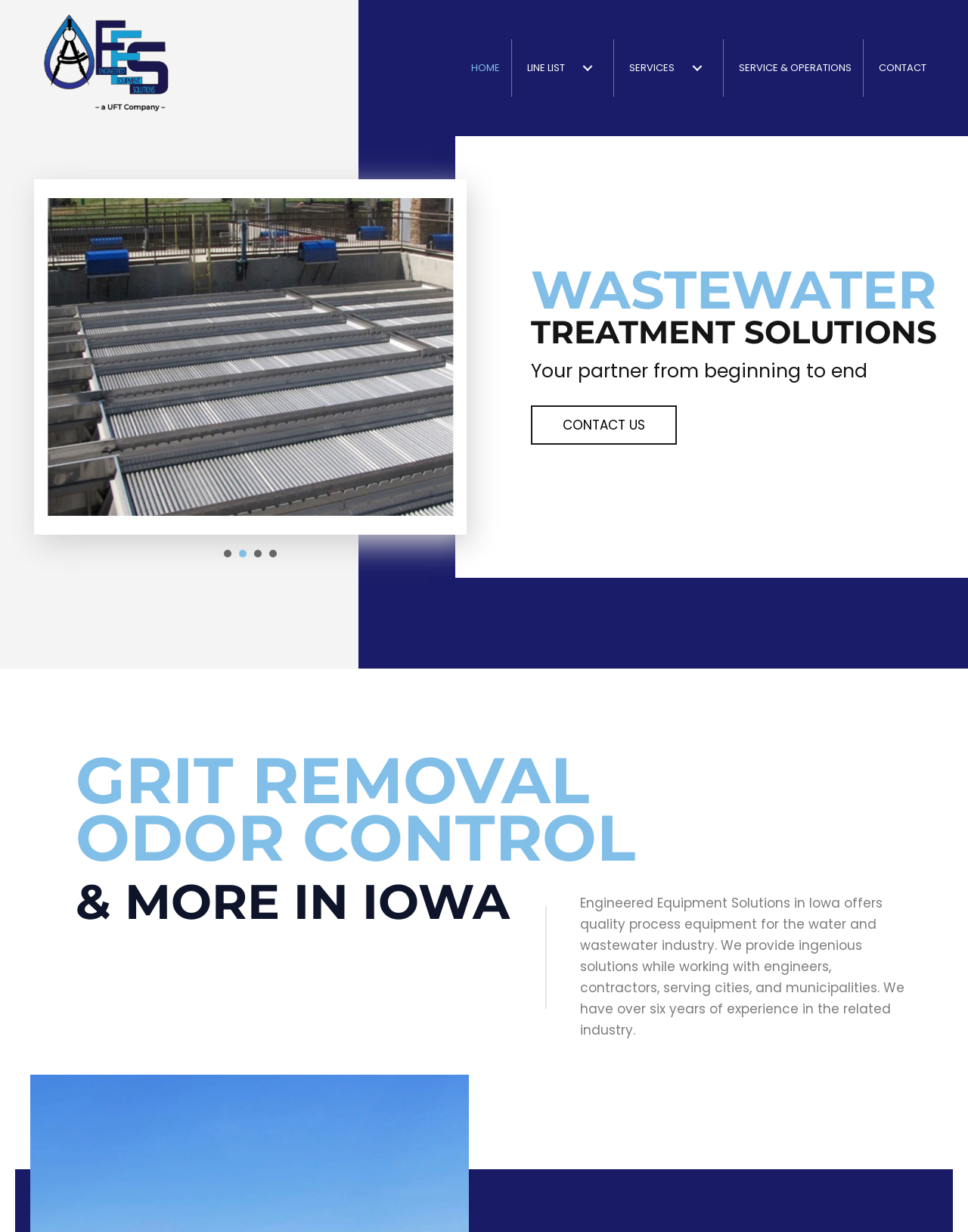Find the bounding box coordinates for the UI element whose description is: "Service & Operations". The coordinates should be four float numbers between 0 and 1, in the format [left, top, right, bottom].

[0.752, 0.047, 0.891, 0.063]